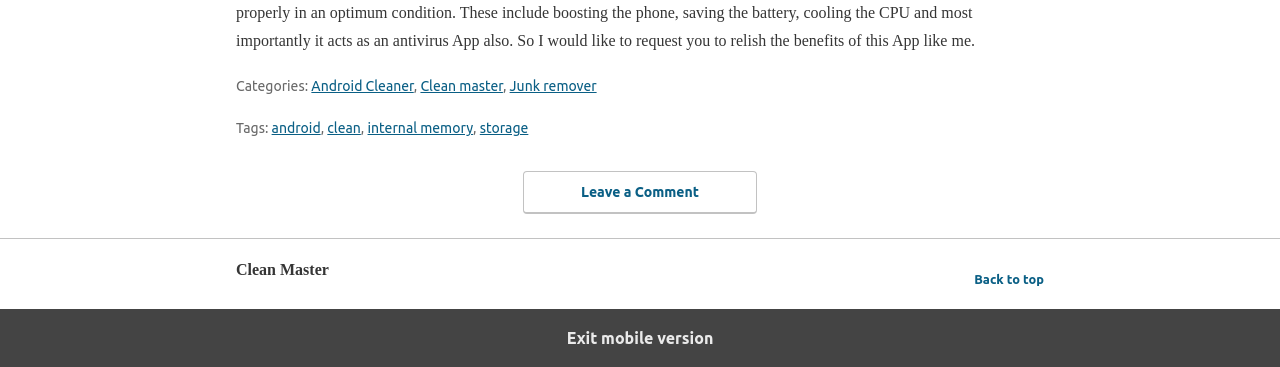Give the bounding box coordinates for the element described as: "internal memory".

[0.287, 0.327, 0.37, 0.371]